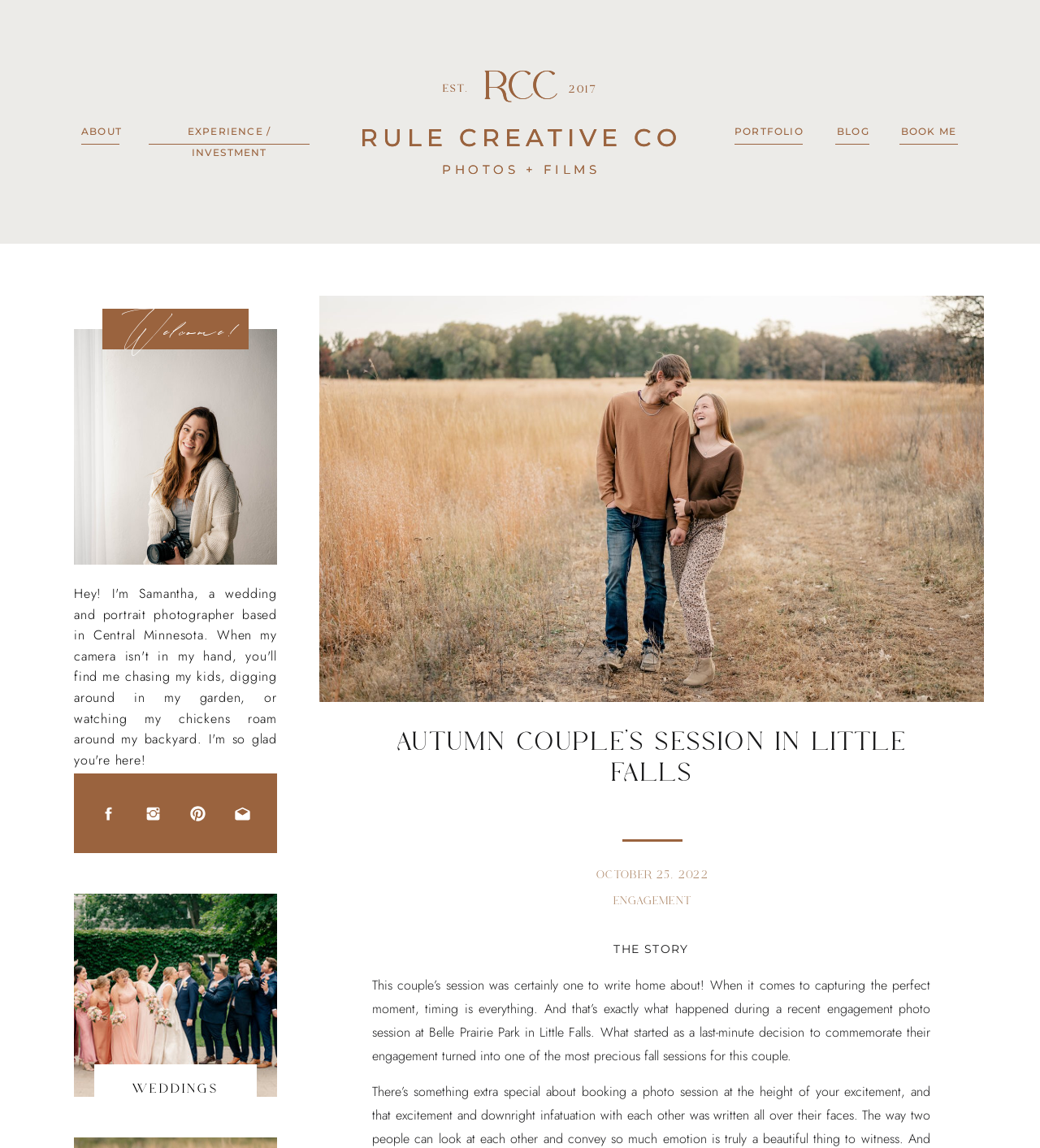Specify the bounding box coordinates of the area to click in order to follow the given instruction: "Read the story of Autumn Couple’s Session."

[0.358, 0.85, 0.895, 0.928]